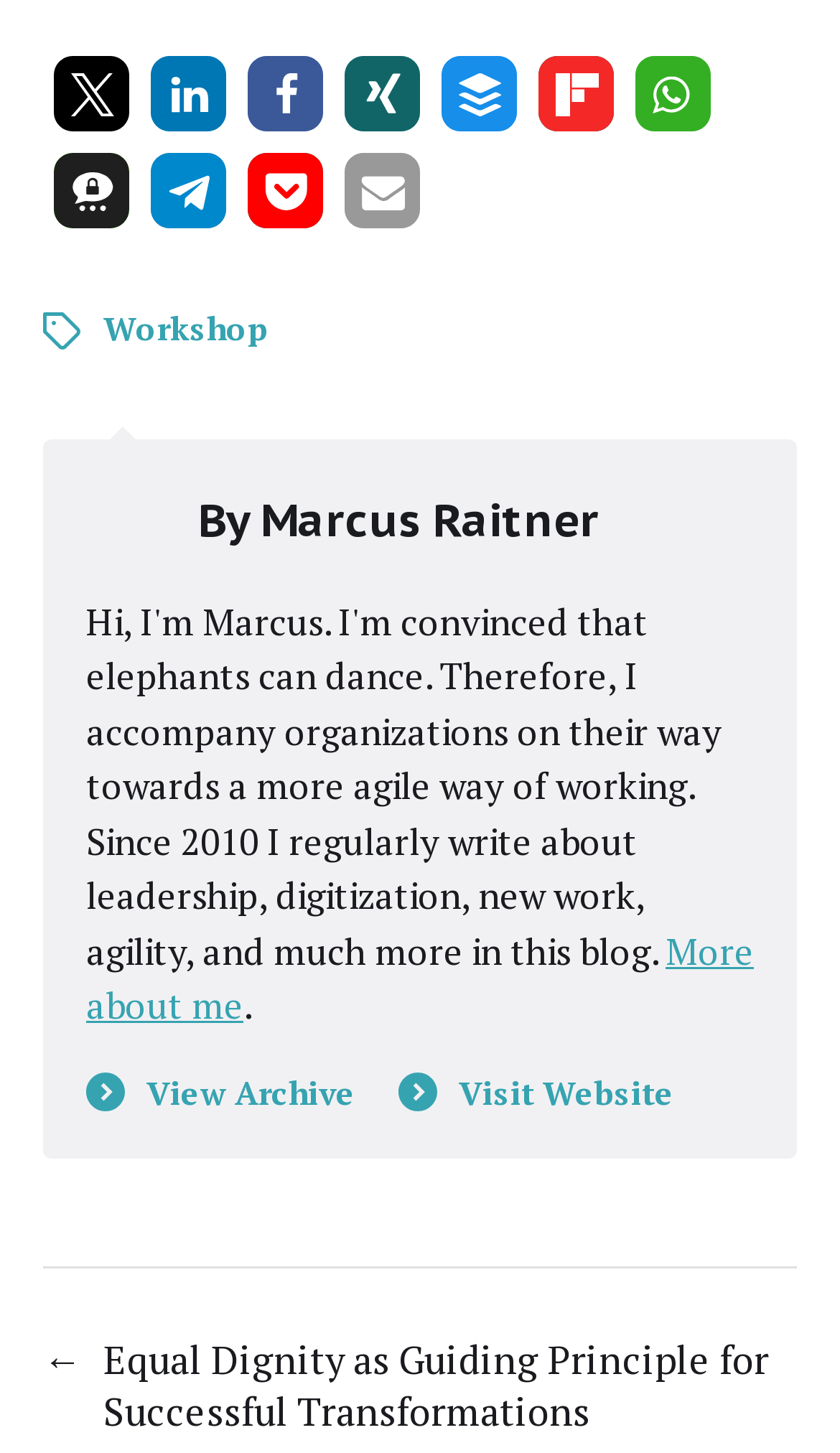Please give the bounding box coordinates of the area that should be clicked to fulfill the following instruction: "Read more about the author". The coordinates should be in the format of four float numbers from 0 to 1, i.e., [left, top, right, bottom].

[0.31, 0.337, 0.713, 0.377]